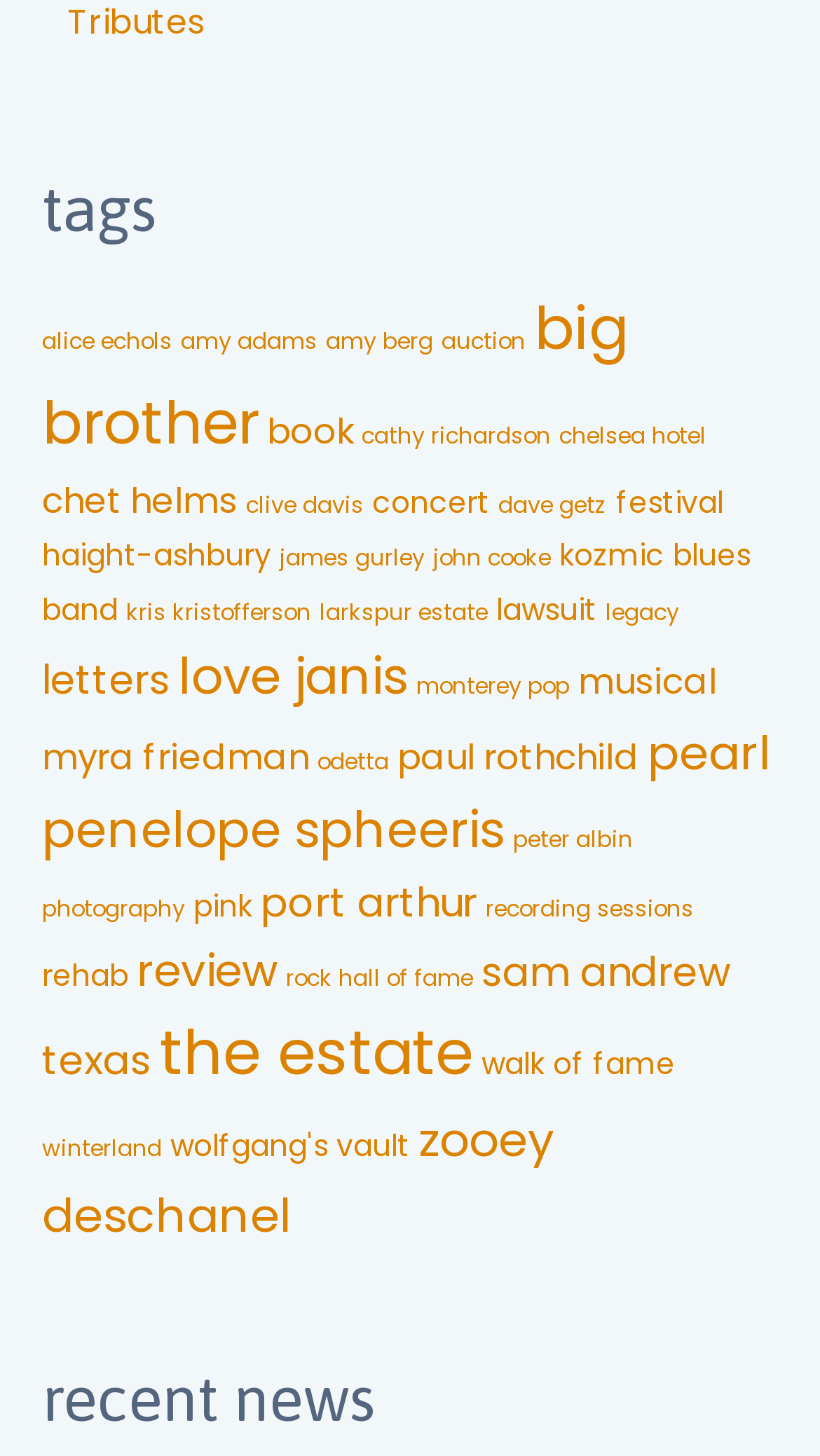Can you look at the image and give a comprehensive answer to the question:
How many items are related to 'Letters'?

The link 'Letters' has a text '(5 items)' which indicates that there are 5 items related to 'Letters'.